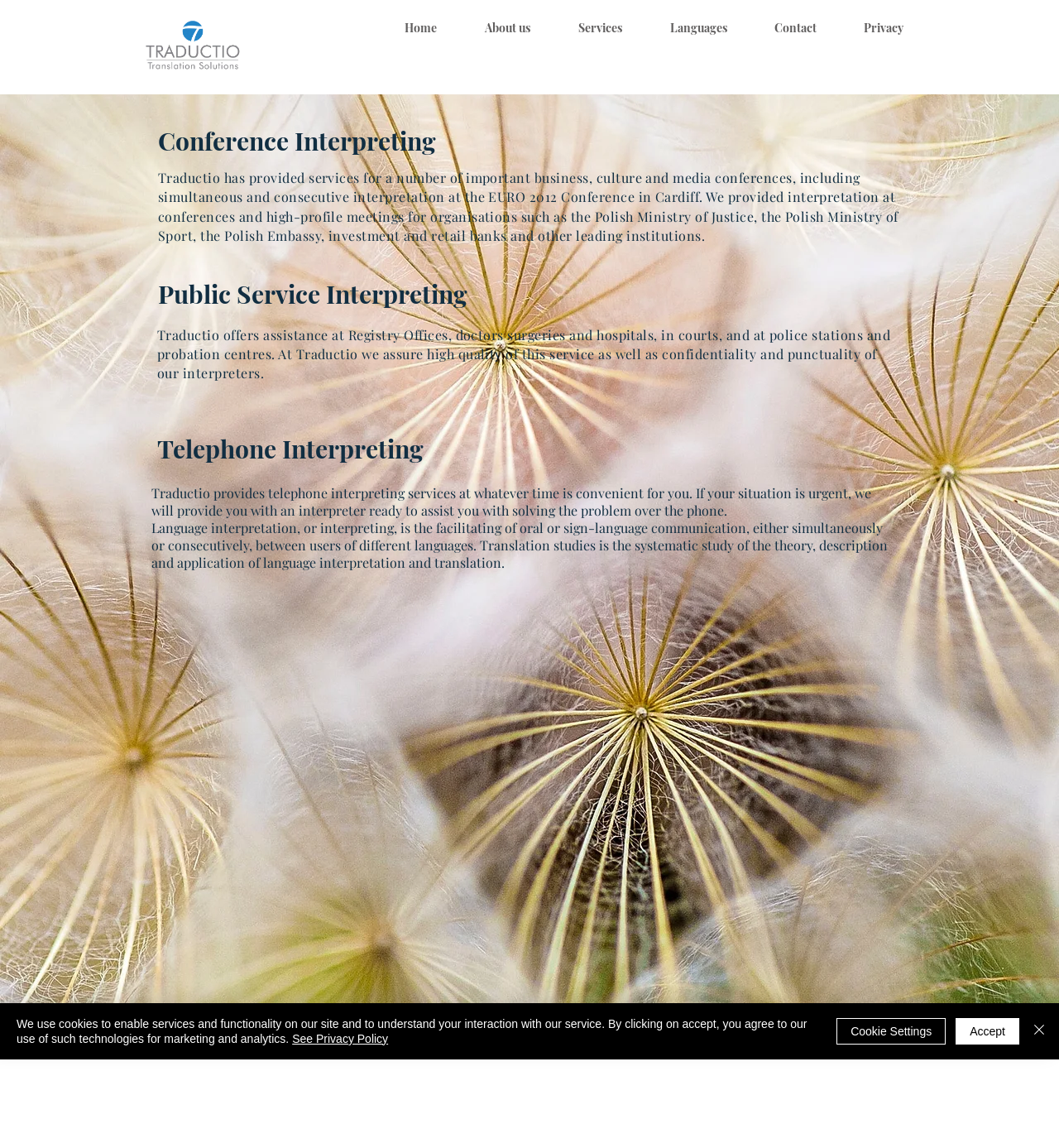Respond with a single word or phrase to the following question:
What type of services does Traductio Limited provide?

Interpreting services